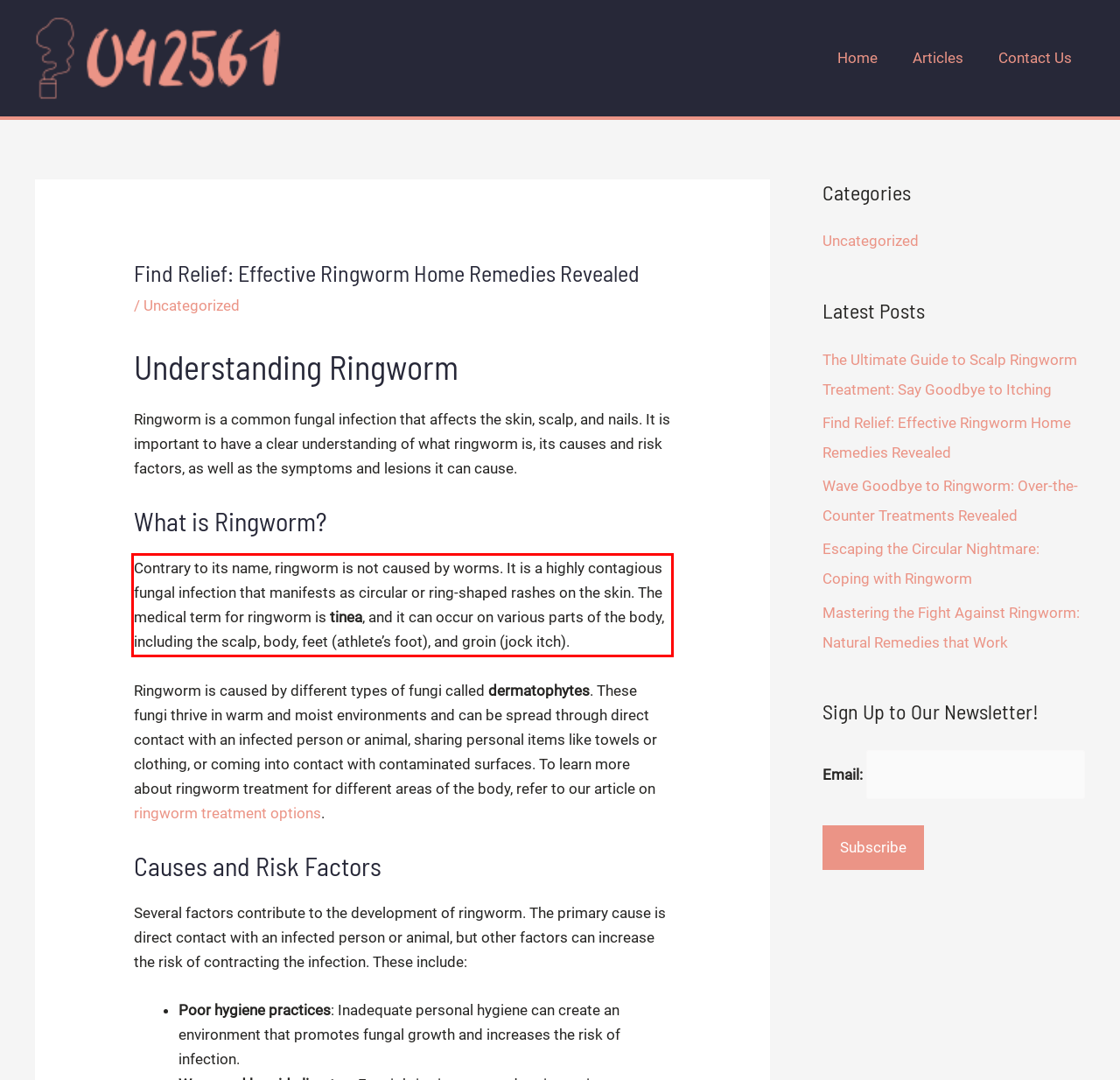With the provided screenshot of a webpage, locate the red bounding box and perform OCR to extract the text content inside it.

Contrary to its name, ringworm is not caused by worms. It is a highly contagious fungal infection that manifests as circular or ring-shaped rashes on the skin. The medical term for ringworm is tinea, and it can occur on various parts of the body, including the scalp, body, feet (athlete’s foot), and groin (jock itch).